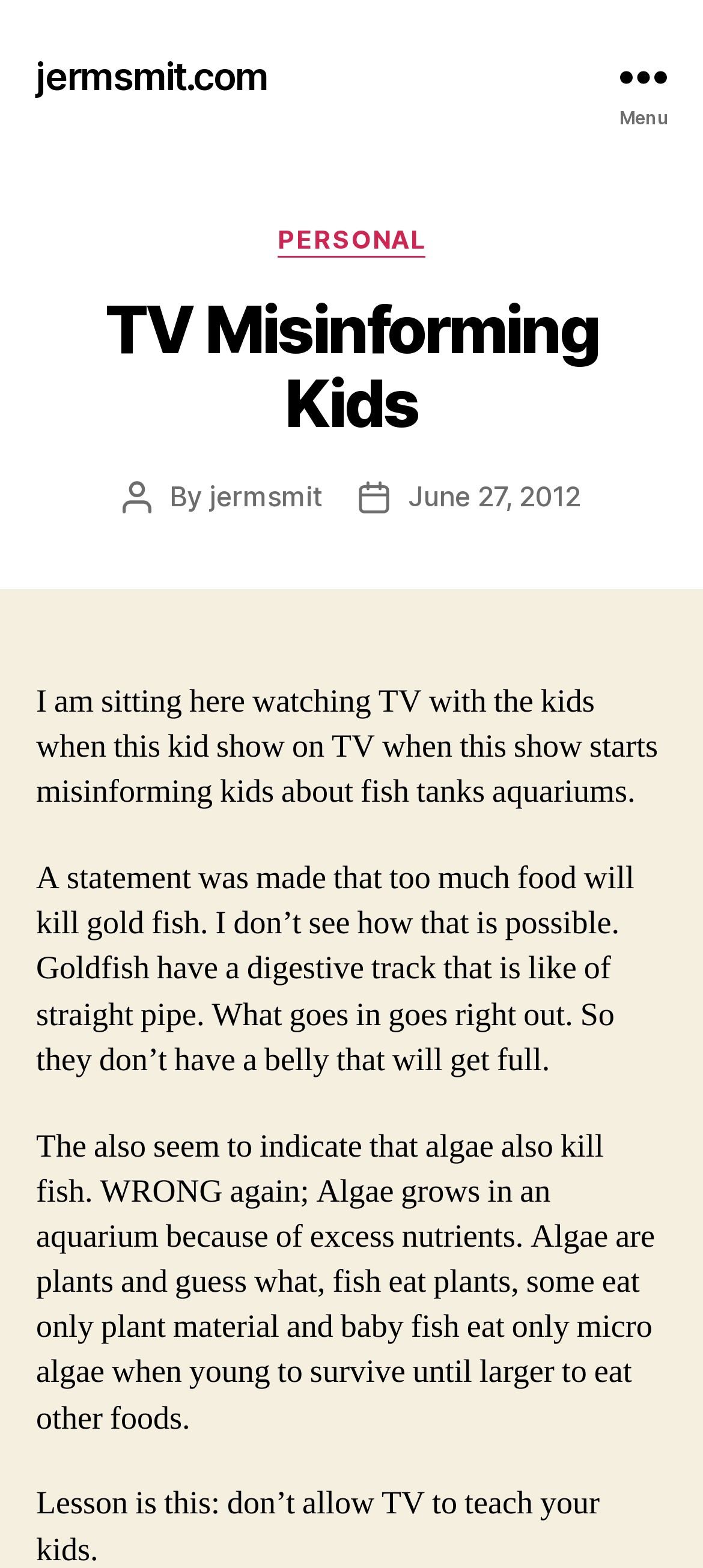Can you find and generate the webpage's heading?

TV Misinforming Kids